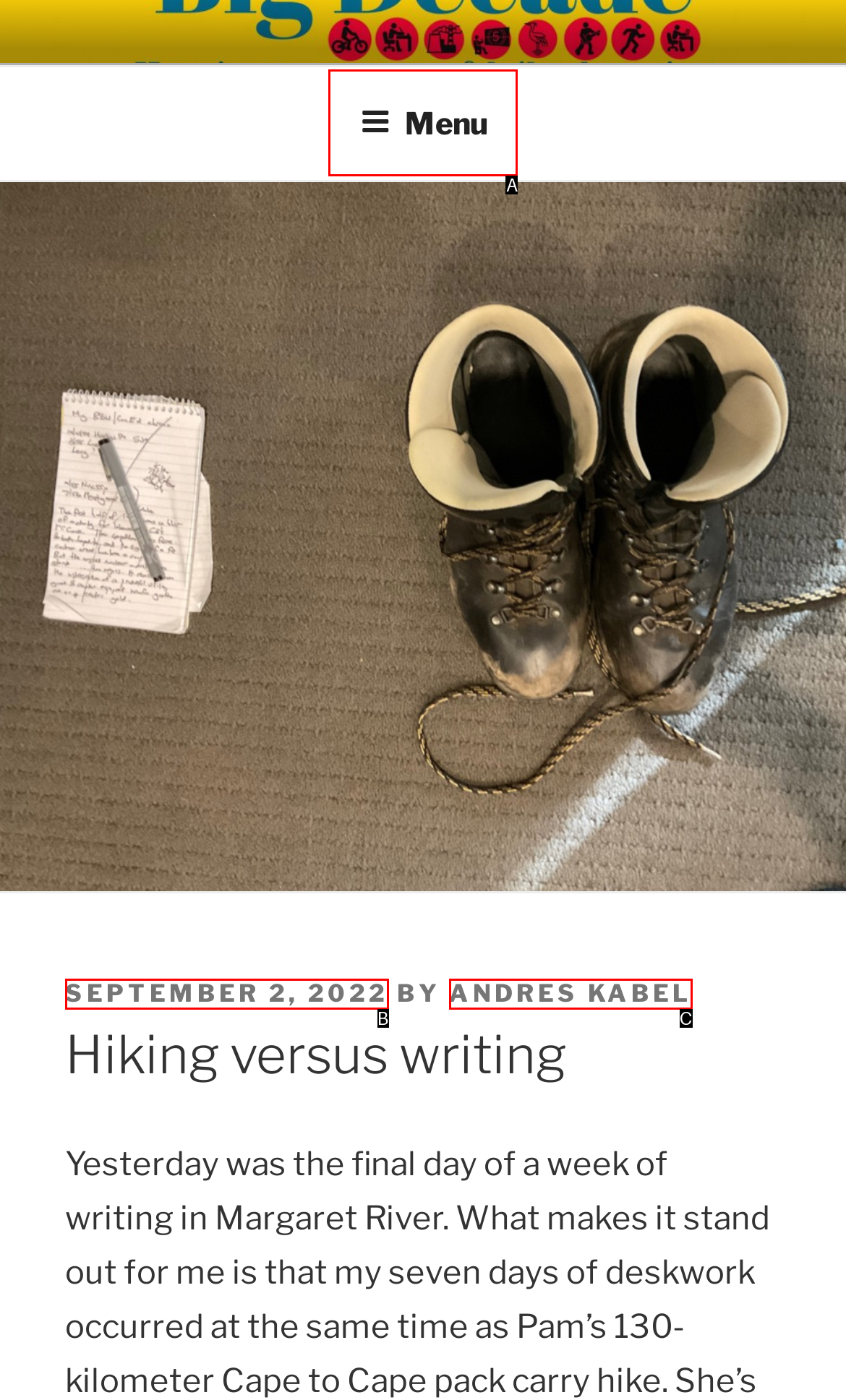Point out the option that best suits the description: Menu
Indicate your answer with the letter of the selected choice.

A